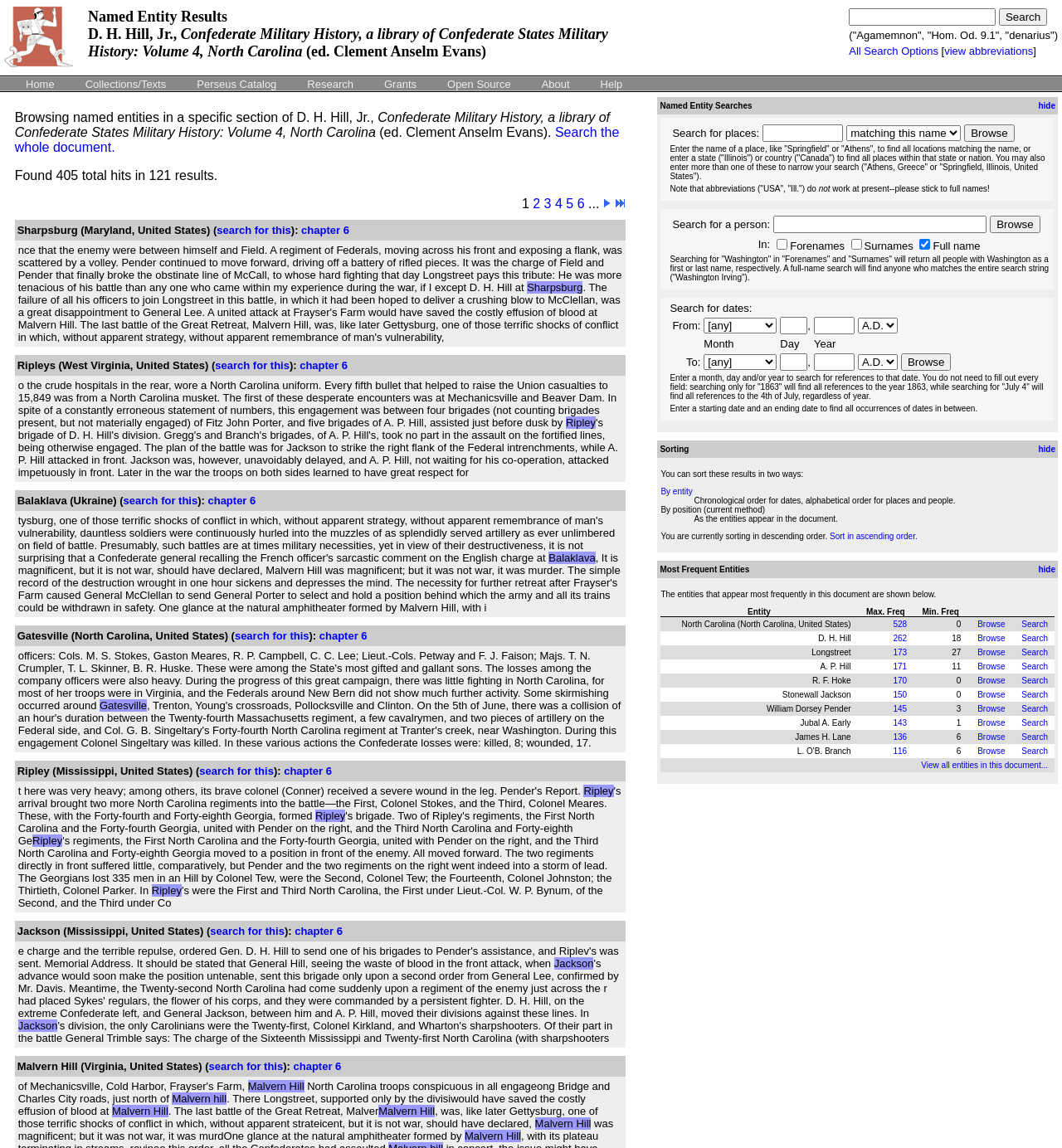Provide the bounding box coordinates of the section that needs to be clicked to accomplish the following instruction: "View all search options."

[0.799, 0.039, 0.884, 0.05]